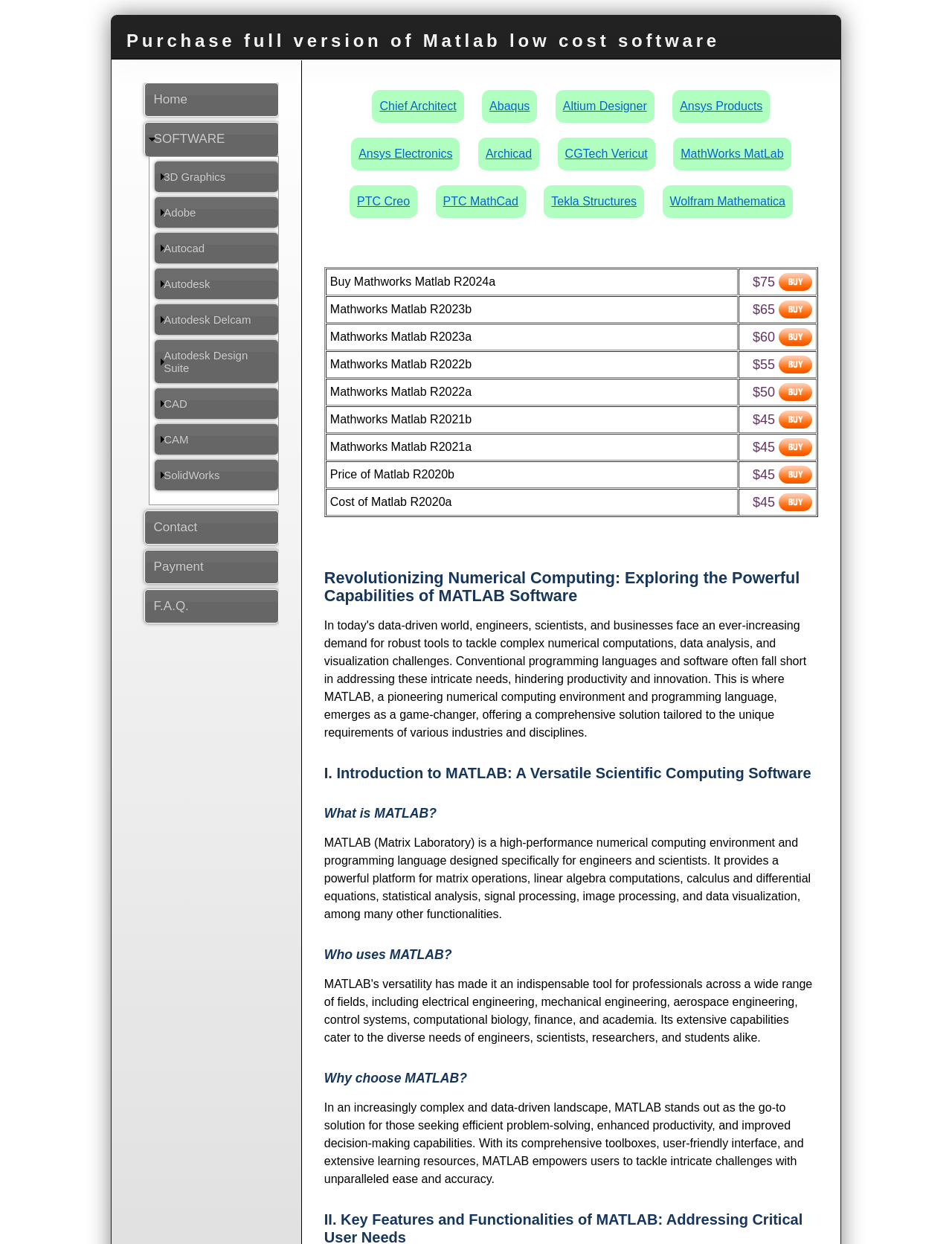Please find the bounding box coordinates of the clickable region needed to complete the following instruction: "Purchase Mathworks Matlab R2024a". The bounding box coordinates must consist of four float numbers between 0 and 1, i.e., [left, top, right, bottom].

[0.786, 0.219, 0.853, 0.234]